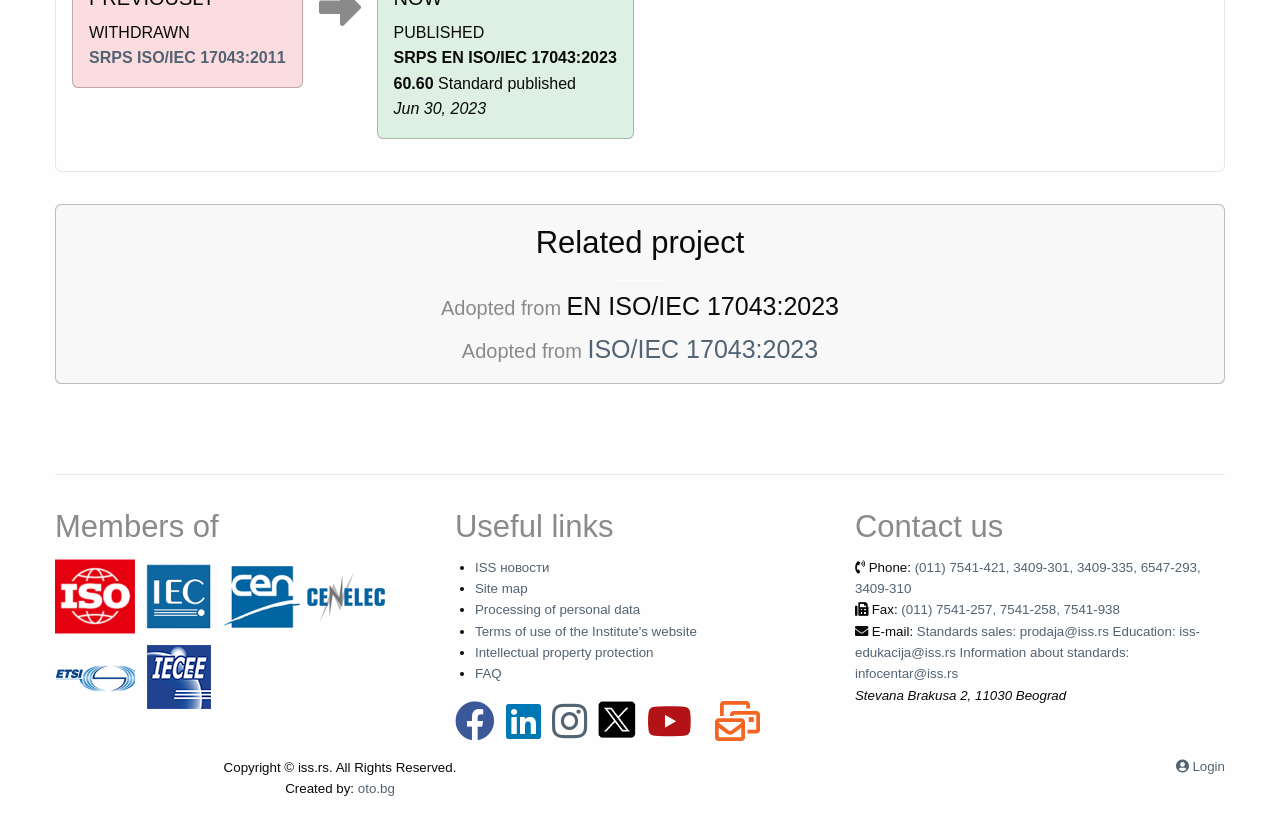Identify the bounding box coordinates of the clickable section necessary to follow the following instruction: "View the 'Related project' section". The coordinates should be presented as four float numbers from 0 to 1, i.e., [left, top, right, bottom].

[0.056, 0.268, 0.944, 0.341]